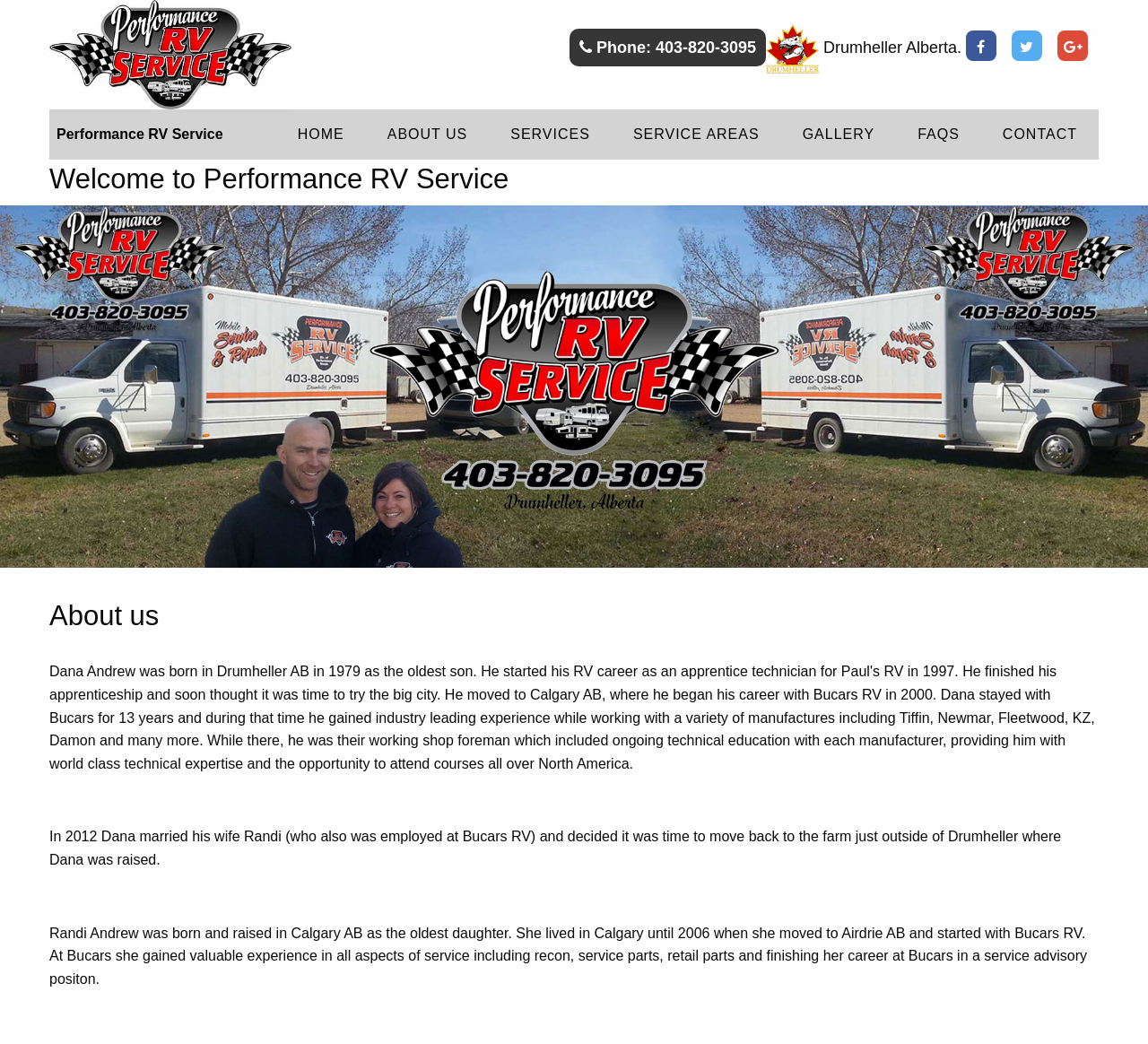Predict the bounding box coordinates of the UI element that matches this description: "parent_node: Phone: 403-820-3095 Drumheller Alberta.". The coordinates should be in the format [left, top, right, bottom] with each value between 0 and 1.

[0.667, 0.037, 0.713, 0.054]